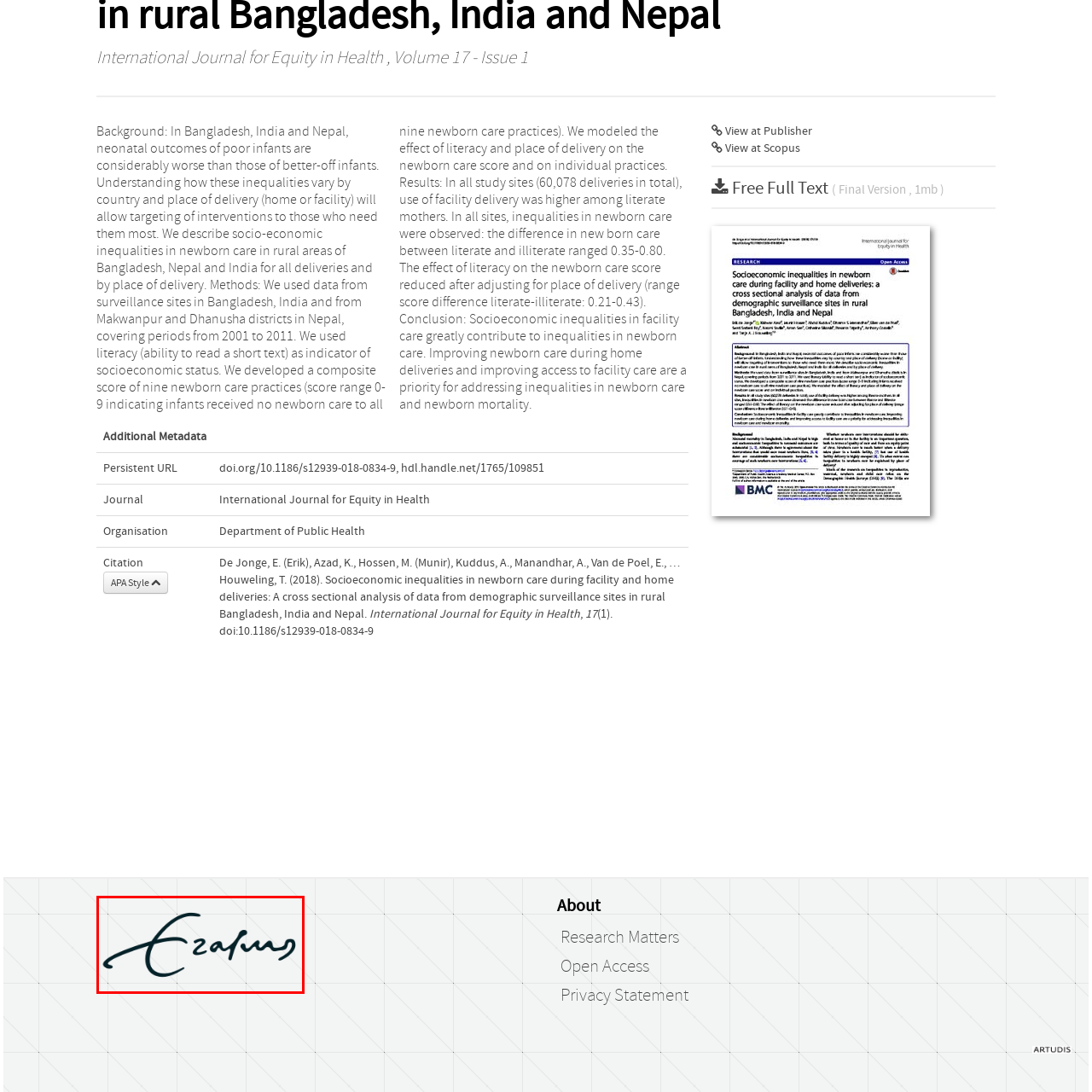Generate a comprehensive caption for the image that is marked by the red border.

The image features a stylized logo or signature that reads "zafuns," characterized by a flowing, cursive script. The elegant design may reflect attributes such as creativity or sophistication, suggesting a personal or brand identity. This logo could represent a website, a project, or an individual's creative endeavor, connecting to the associated links on a page about publications or academic resources, like the "International Journal for Equity in Health." The placement of this logo indicates it may serve as a link to related content or a specific section of a university's online presence, offering a gateway to further exploration of its offerings and research.